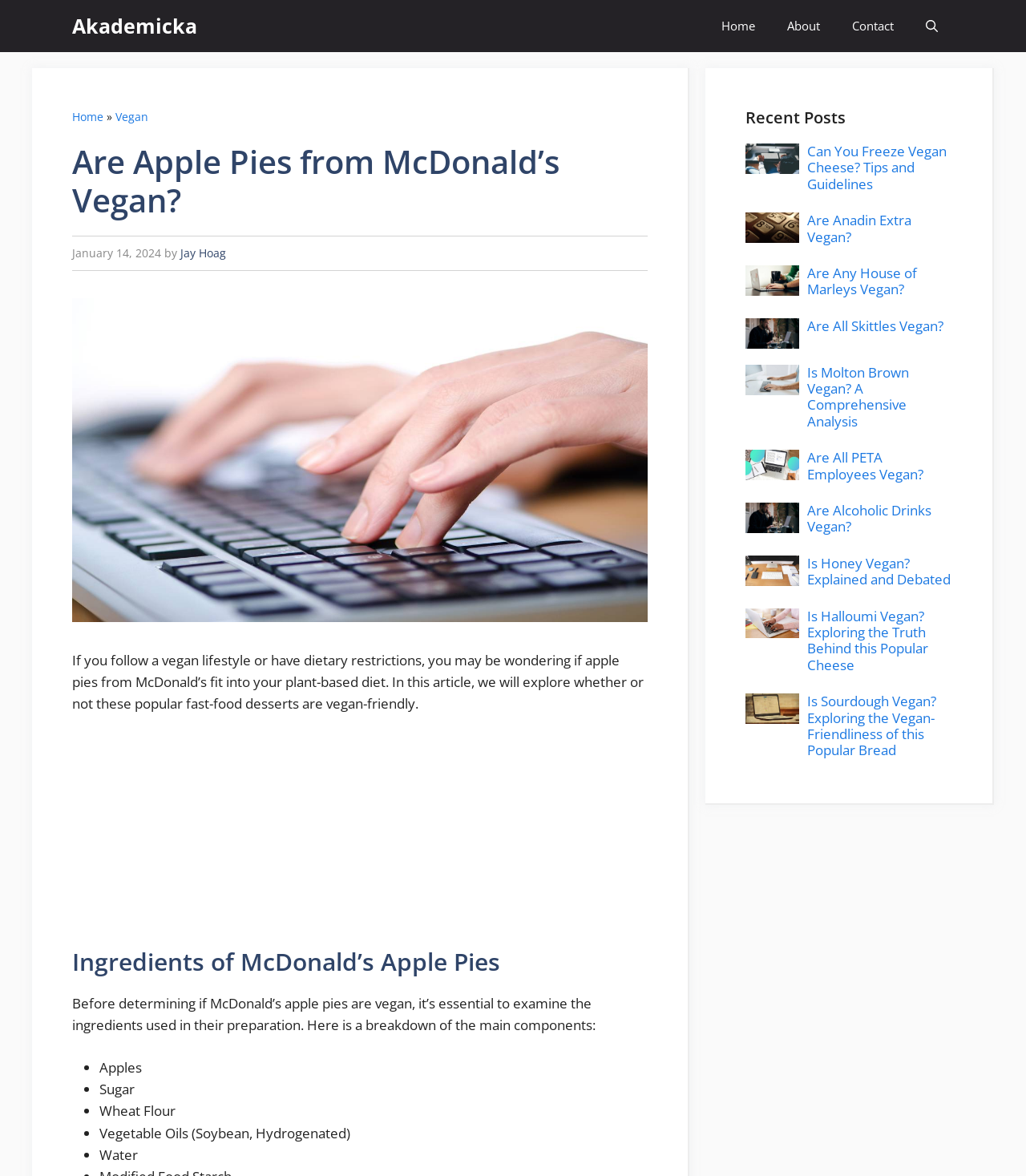What is the author of the article?
Answer with a single word or phrase, using the screenshot for reference.

Jay Hoag